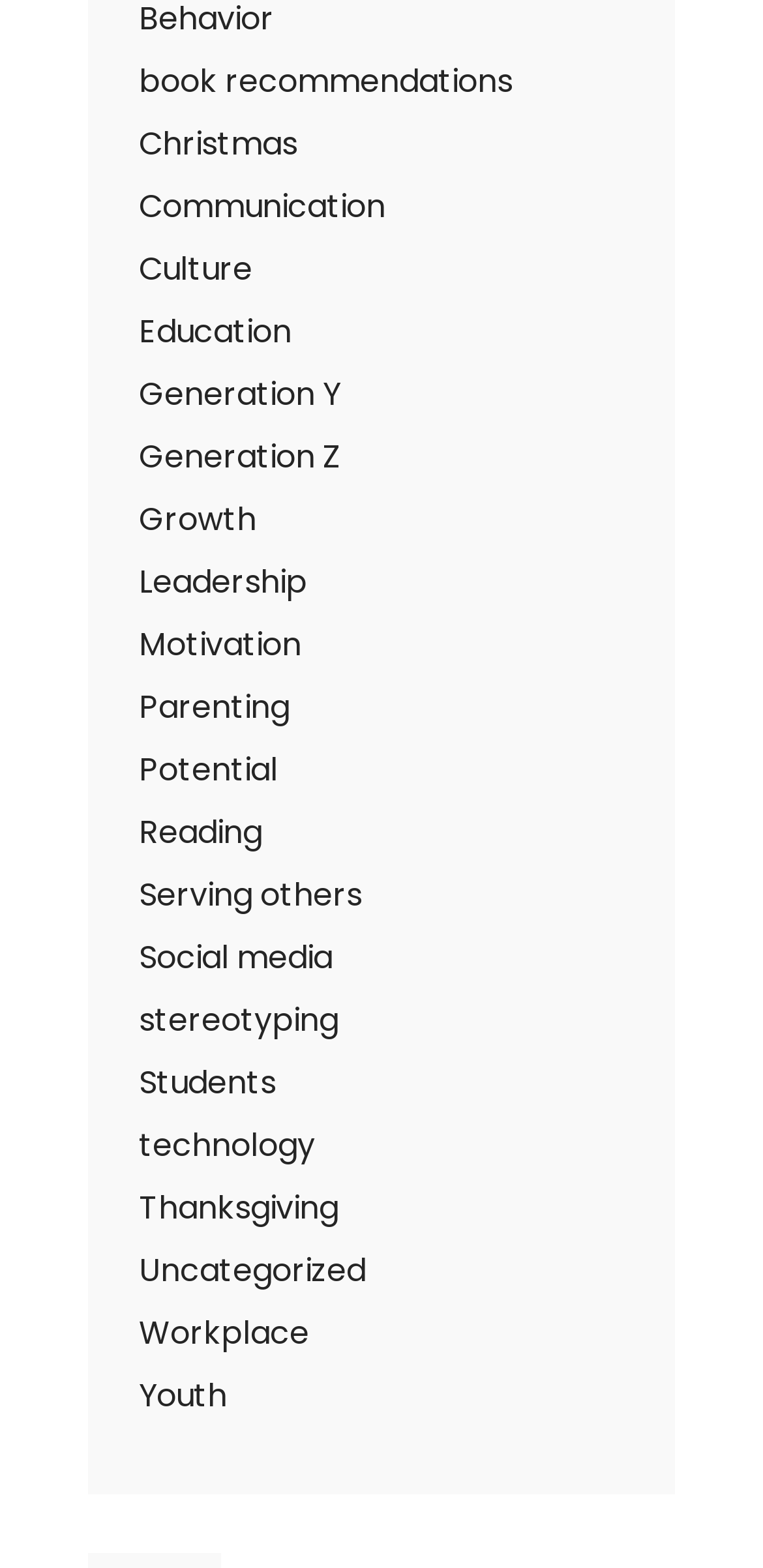Give a one-word or one-phrase response to the question: 
What is the category located at the bottom of the webpage?

Youth